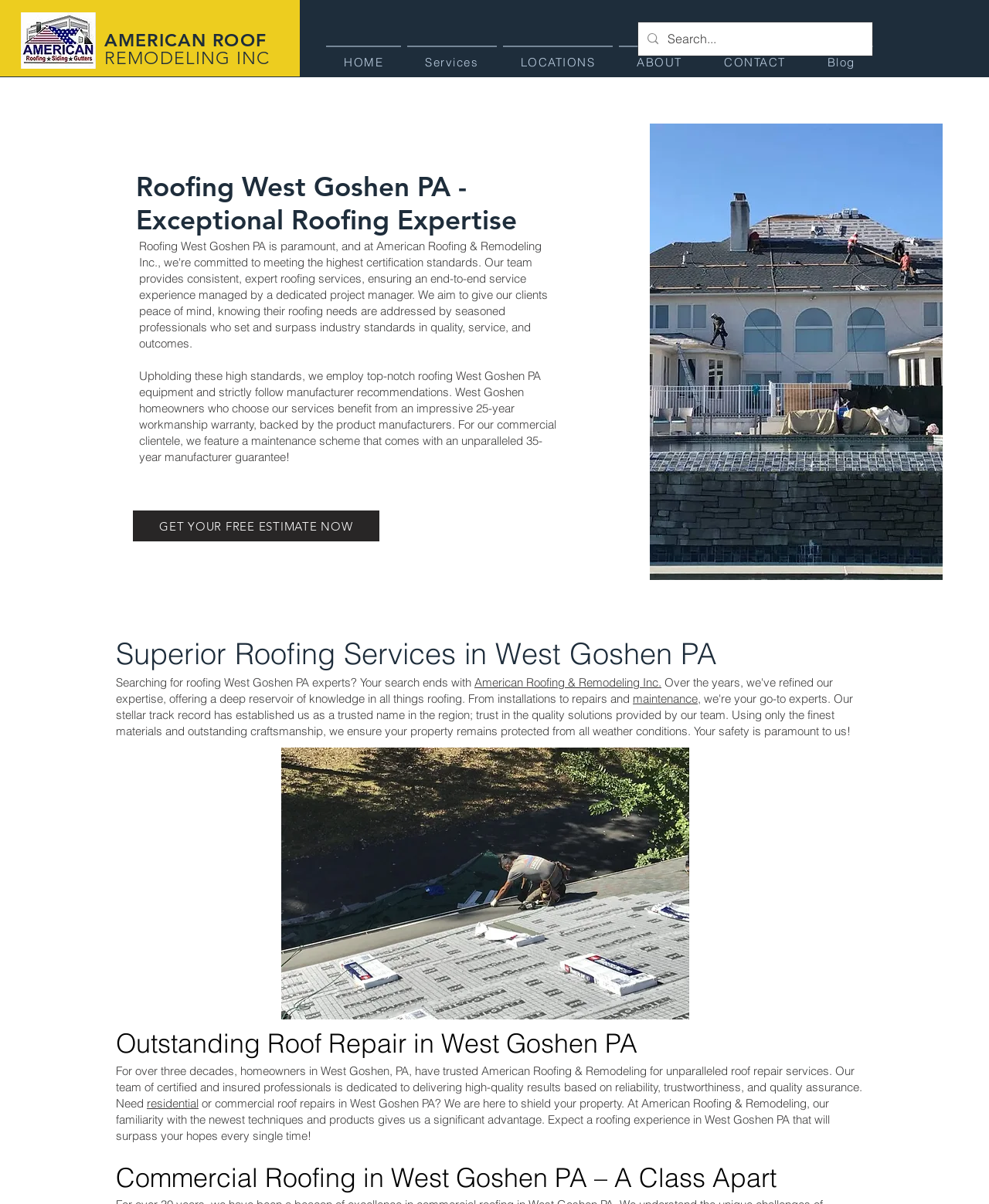Find the bounding box coordinates of the element I should click to carry out the following instruction: "Read about 'Commercial Roofing in West Goshen PA'".

[0.117, 0.963, 0.883, 0.994]